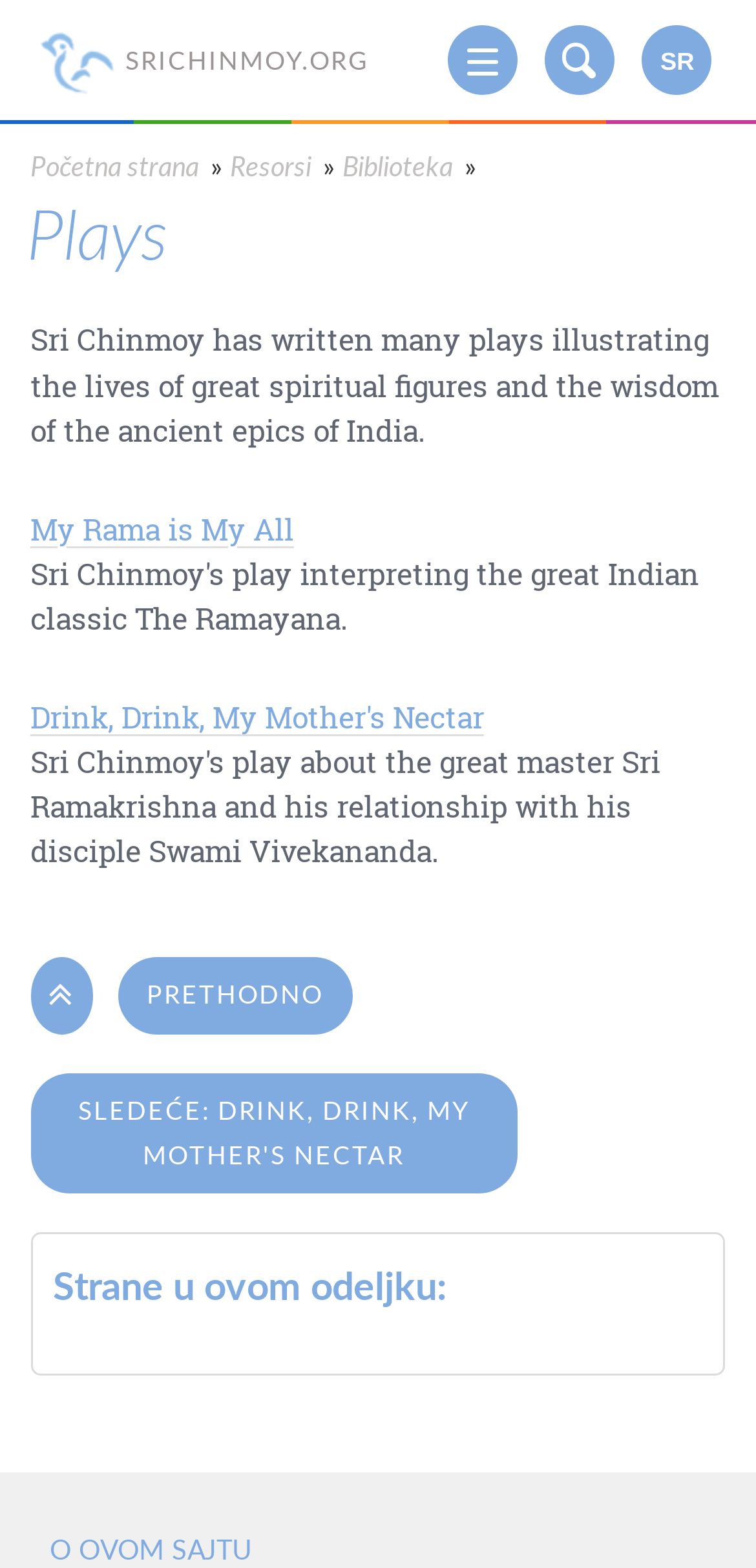Locate the bounding box coordinates of the area that needs to be clicked to fulfill the following instruction: "view the next play Drink, Drink, My Mother's Nectar". The coordinates should be in the format of four float numbers between 0 and 1, namely [left, top, right, bottom].

[0.04, 0.684, 0.684, 0.761]